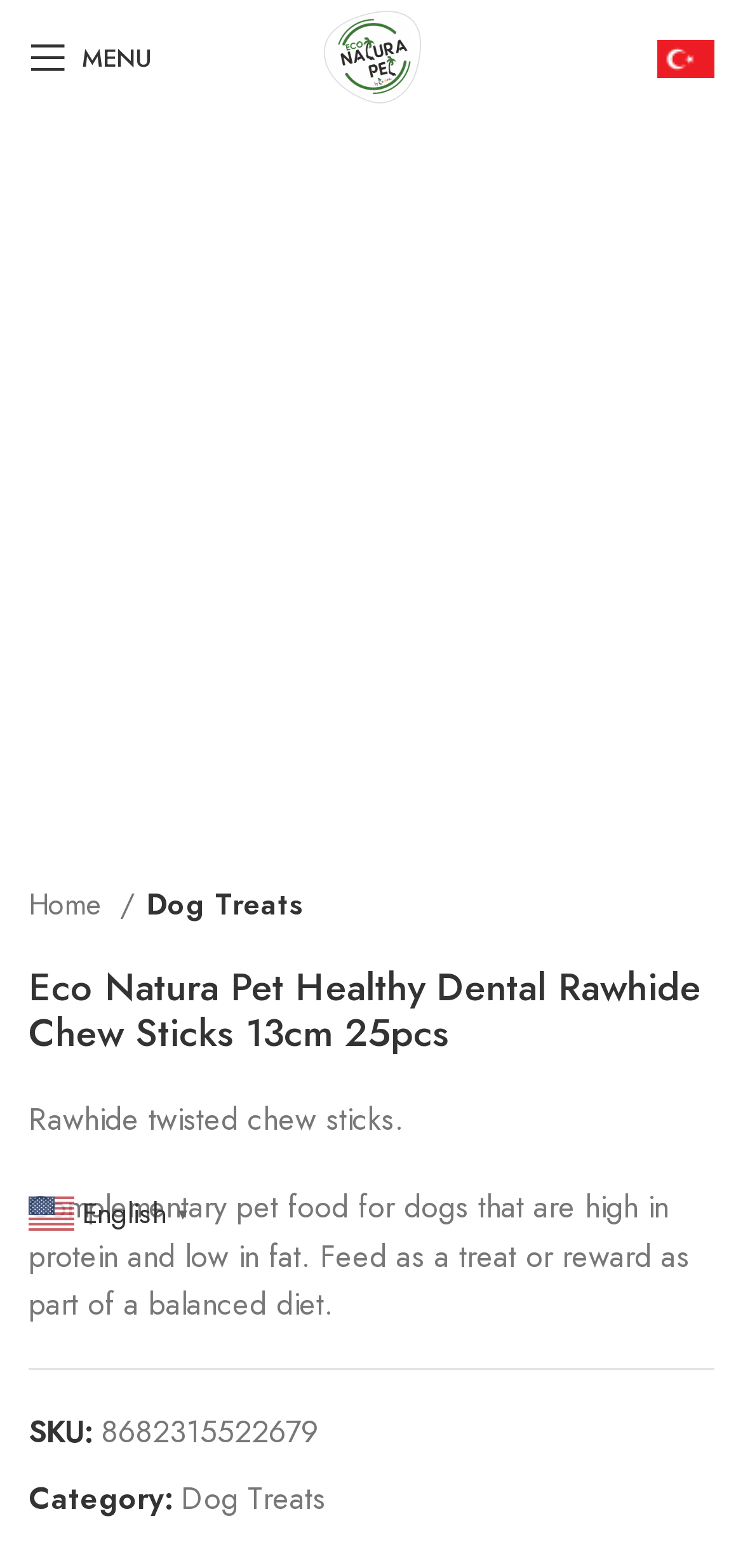Determine the bounding box coordinates for the HTML element mentioned in the following description: "Menu". The coordinates should be a list of four floats ranging from 0 to 1, represented as [left, top, right, bottom].

[0.013, 0.012, 0.228, 0.061]